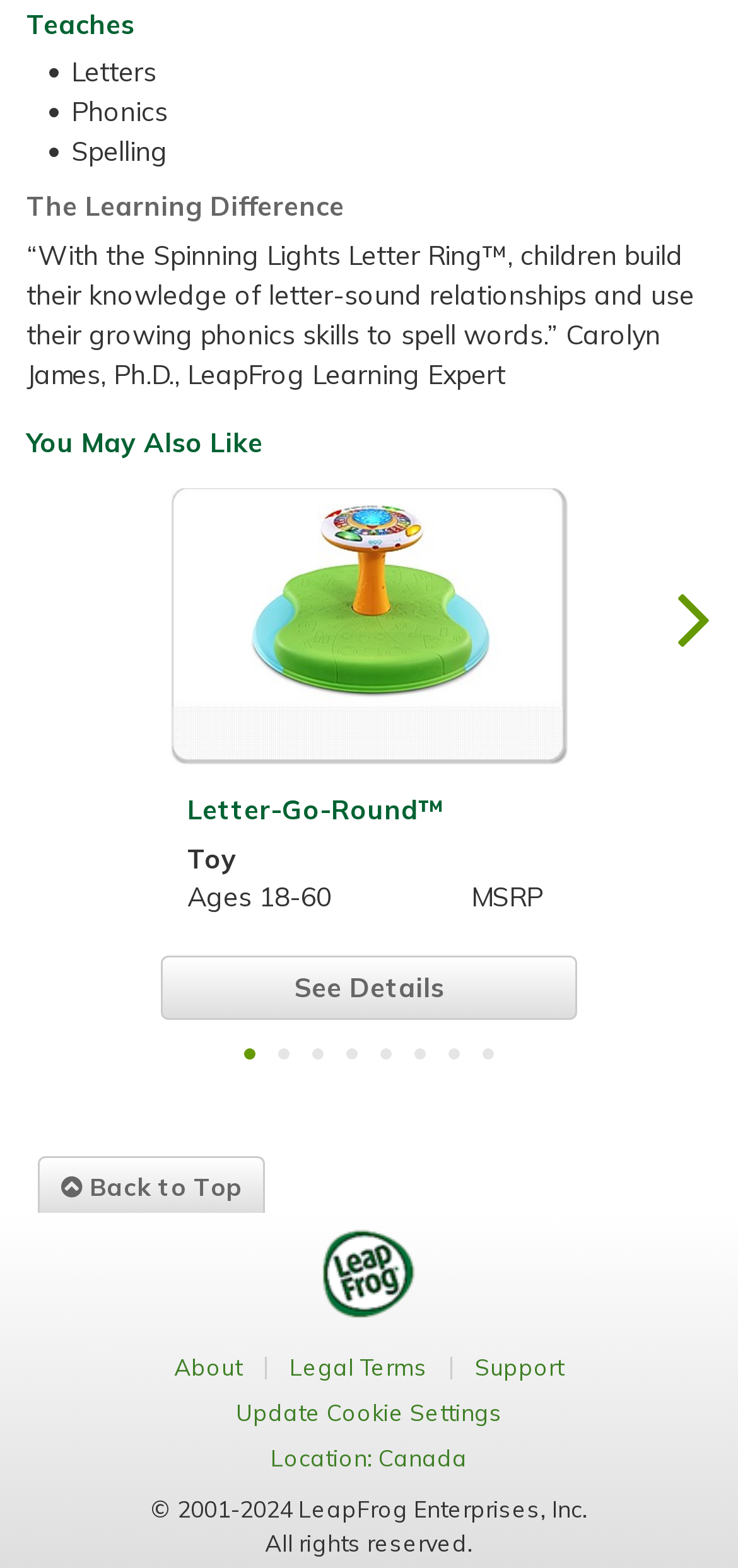Please specify the bounding box coordinates of the area that should be clicked to accomplish the following instruction: "Click the 'Next' button". The coordinates should consist of four float numbers between 0 and 1, i.e., [left, top, right, bottom].

[0.856, 0.305, 0.964, 0.481]